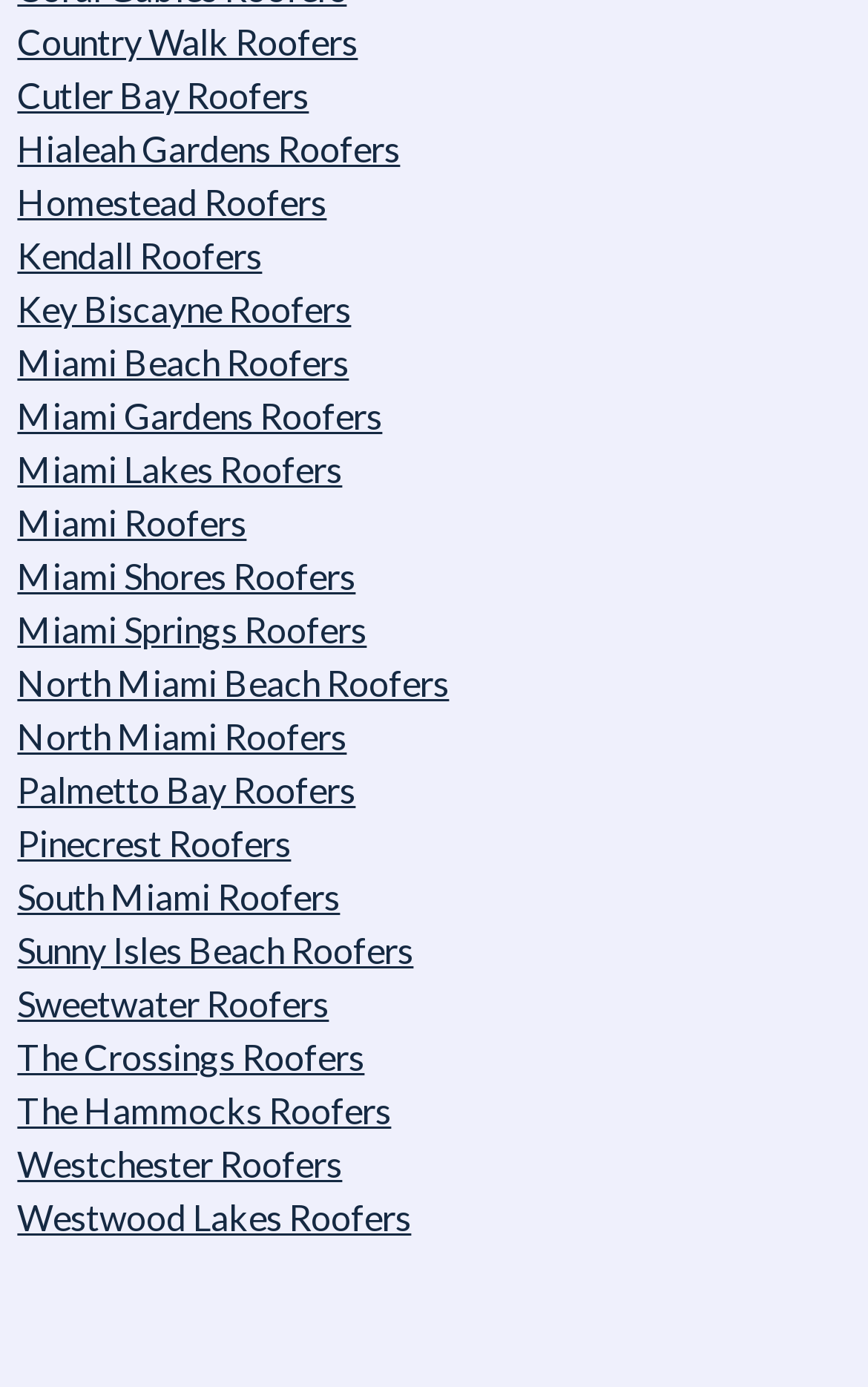Using the information in the image, give a comprehensive answer to the question: 
How many locations are listed?

I counted the number of links on the webpage, each representing a different location, and found 39 in total.